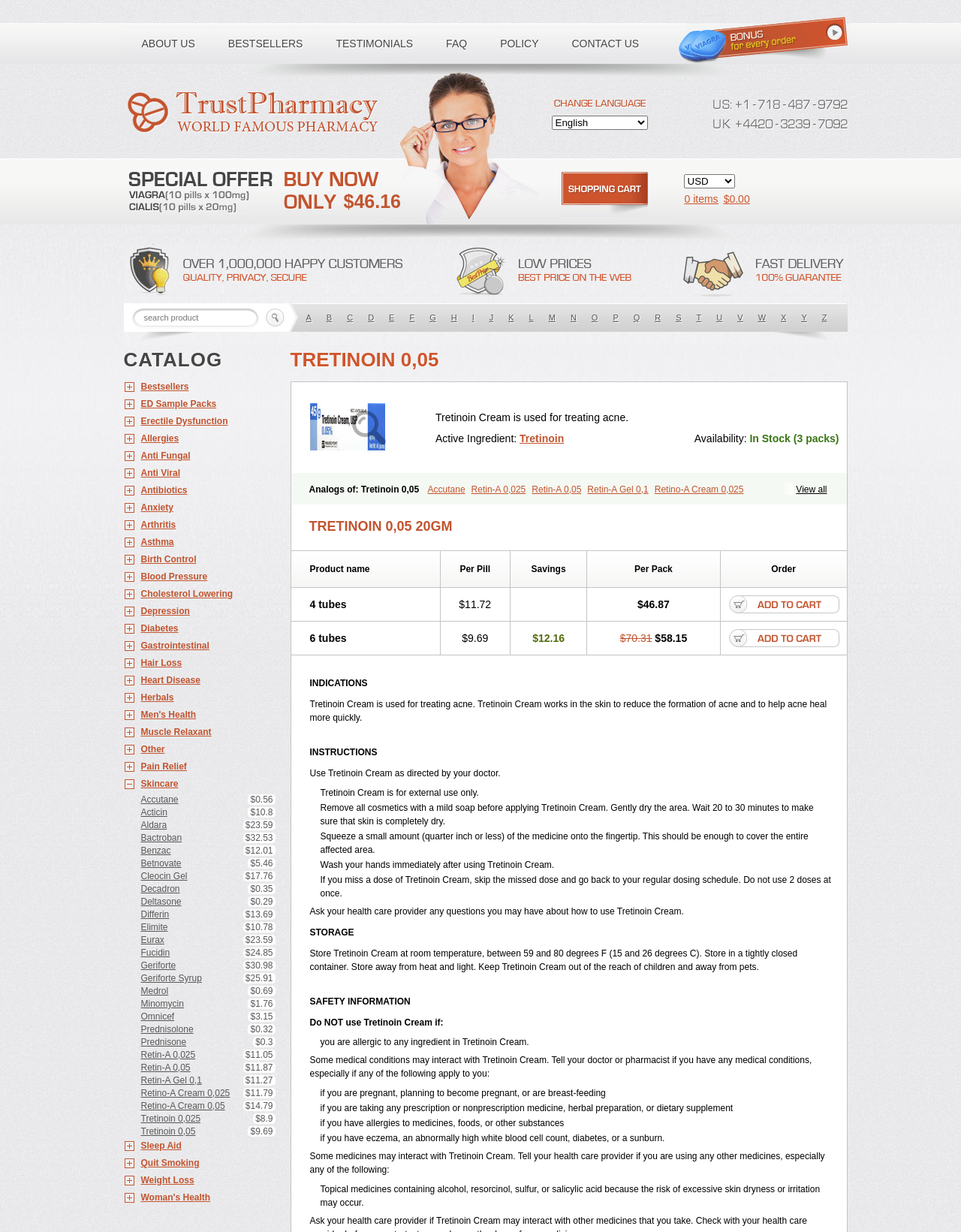Reply to the question with a single word or phrase:
What categories of products are available?

Multiple categories